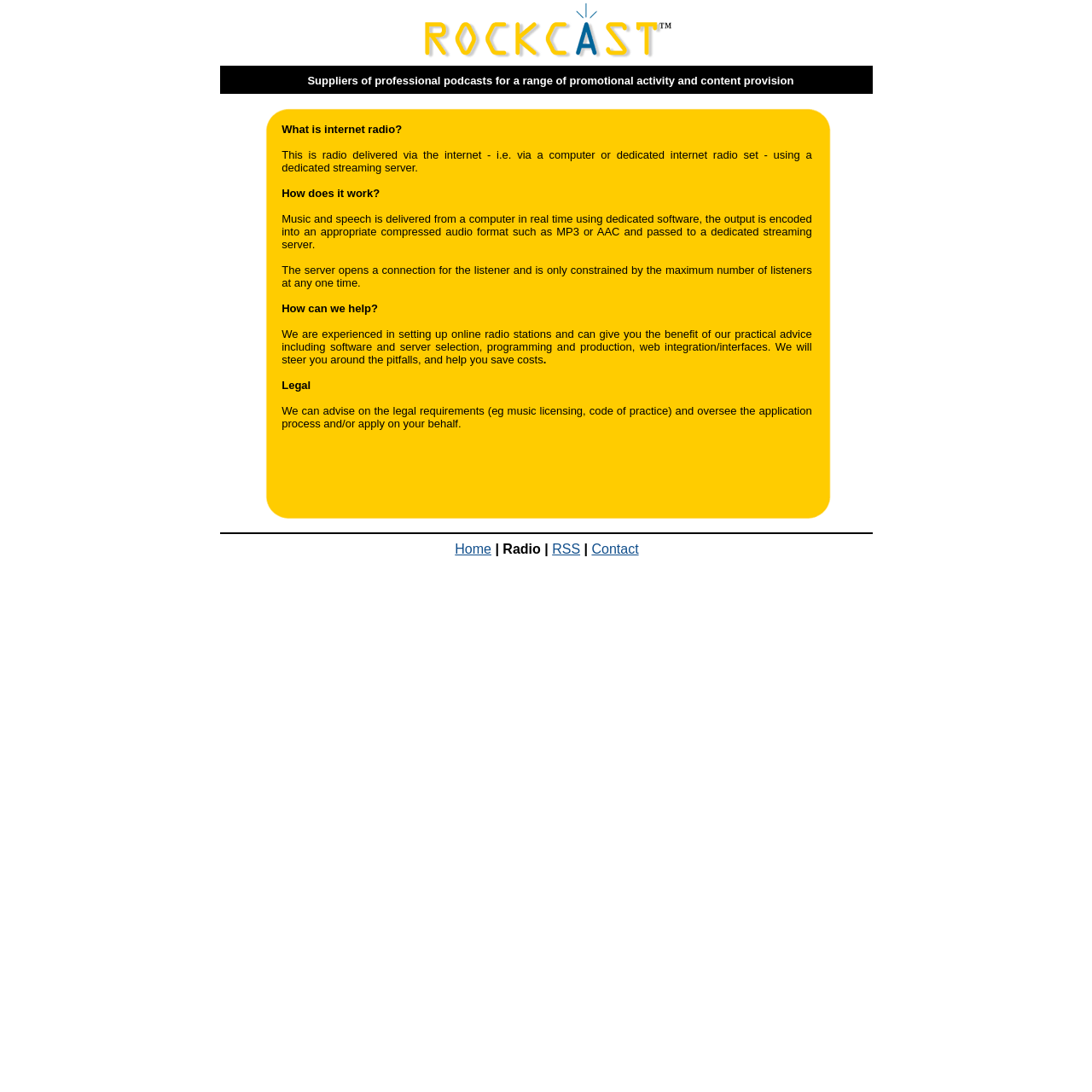Provide a comprehensive description of the webpage.

The webpage is about Rockcast, a professional podcast and radio production service for the music industry. At the top, there is a logo image of Rockcast, situated in the middle of the page. Below the logo, there is a brief description of the company, stating that they supply professional podcasts for a range of promotional activities and content provision.

The main content of the page is divided into sections, with a blockquote containing a series of questions and answers about internet radio. The questions include "What is internet radio?", "How does it work?", "How can we help?", and "Legal". The answers provide detailed explanations of internet radio, its functionality, and how Rockcast can assist with setting up online radio stations, including software and server selection, programming, and production.

At the bottom of the page, there is a horizontal separator, followed by a navigation menu with links to "Home", "Radio", "RSS", and "Contact". The links are situated in the middle of the page, with equal spacing between them.